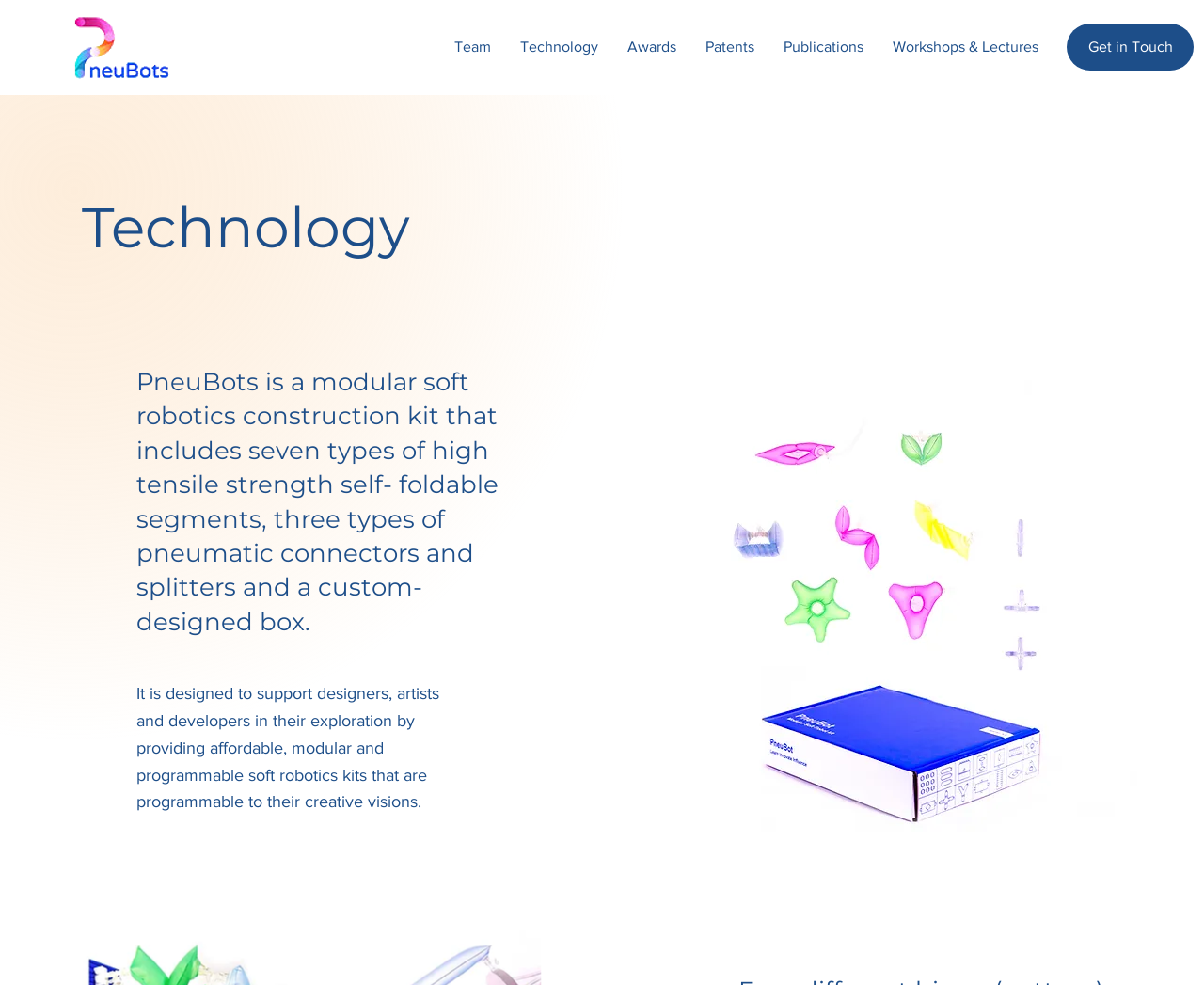Please locate the bounding box coordinates of the element that should be clicked to achieve the given instruction: "Read about Technology".

[0.068, 0.196, 0.38, 0.266]